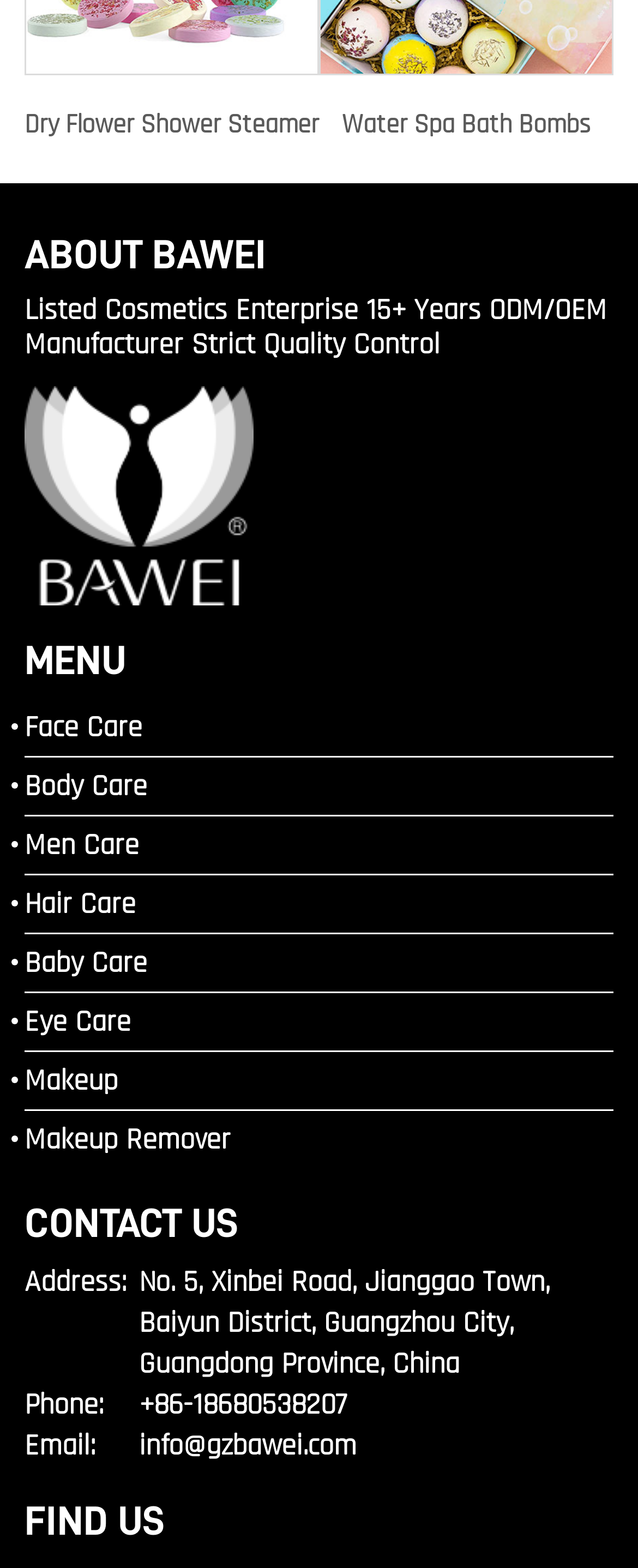Provide the bounding box coordinates of the HTML element described as: "Makeup". The bounding box coordinates should be four float numbers between 0 and 1, i.e., [left, top, right, bottom].

[0.038, 0.671, 0.962, 0.708]